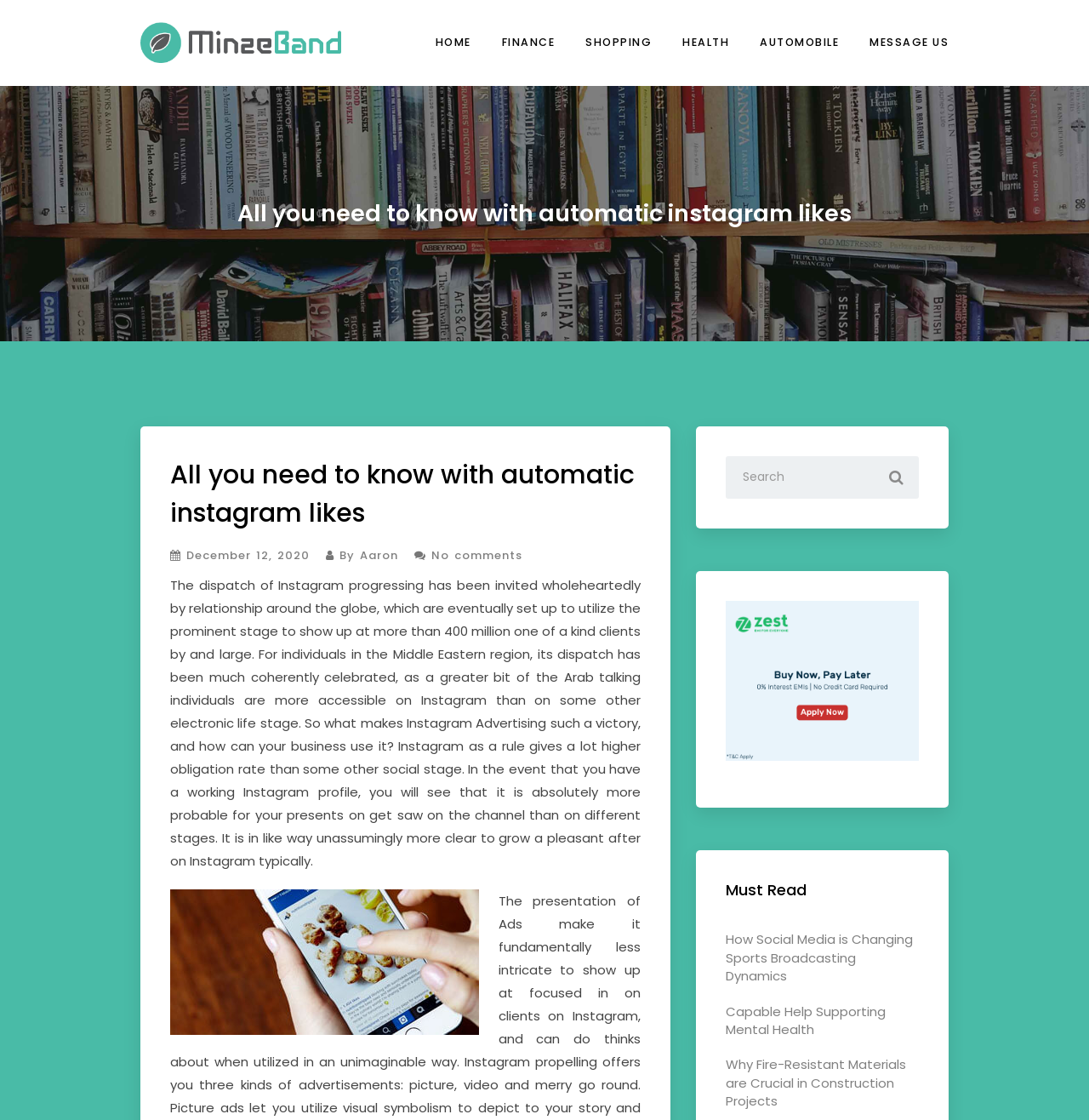What is the category of the 'Must Read' section?
Look at the image and provide a detailed response to the question.

The 'Must Read' section appears to be a collection of links to other articles on various topics, including sports broadcasting, mental health, and construction projects, indicating that it is a section for recommended reading on different subjects.